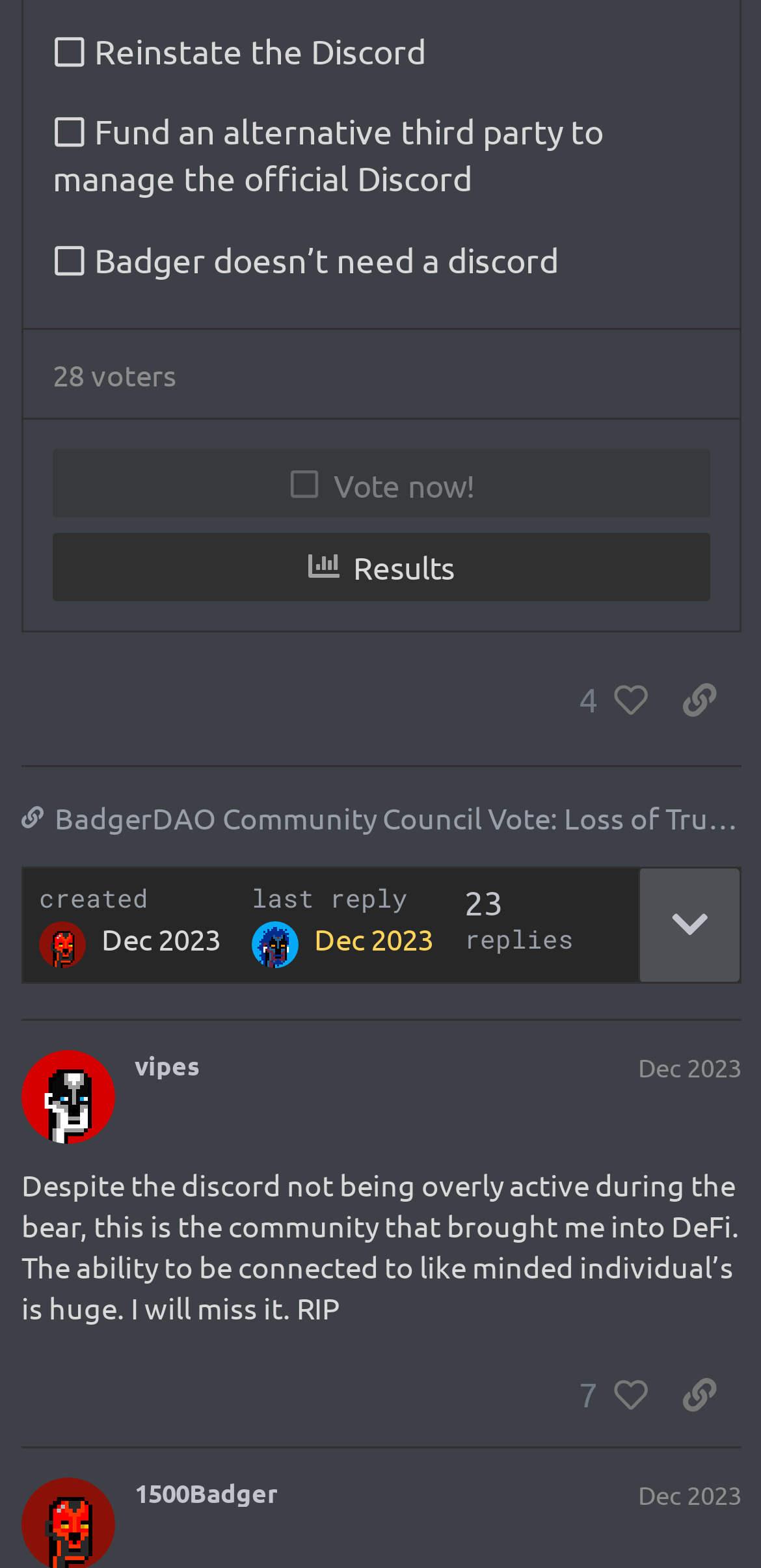Locate the bounding box coordinates of the element to click to perform the following action: 'View post by 1500Badger'. The coordinates should be given as four float values between 0 and 1, in the form of [left, top, right, bottom].

[0.177, 0.942, 0.974, 0.965]